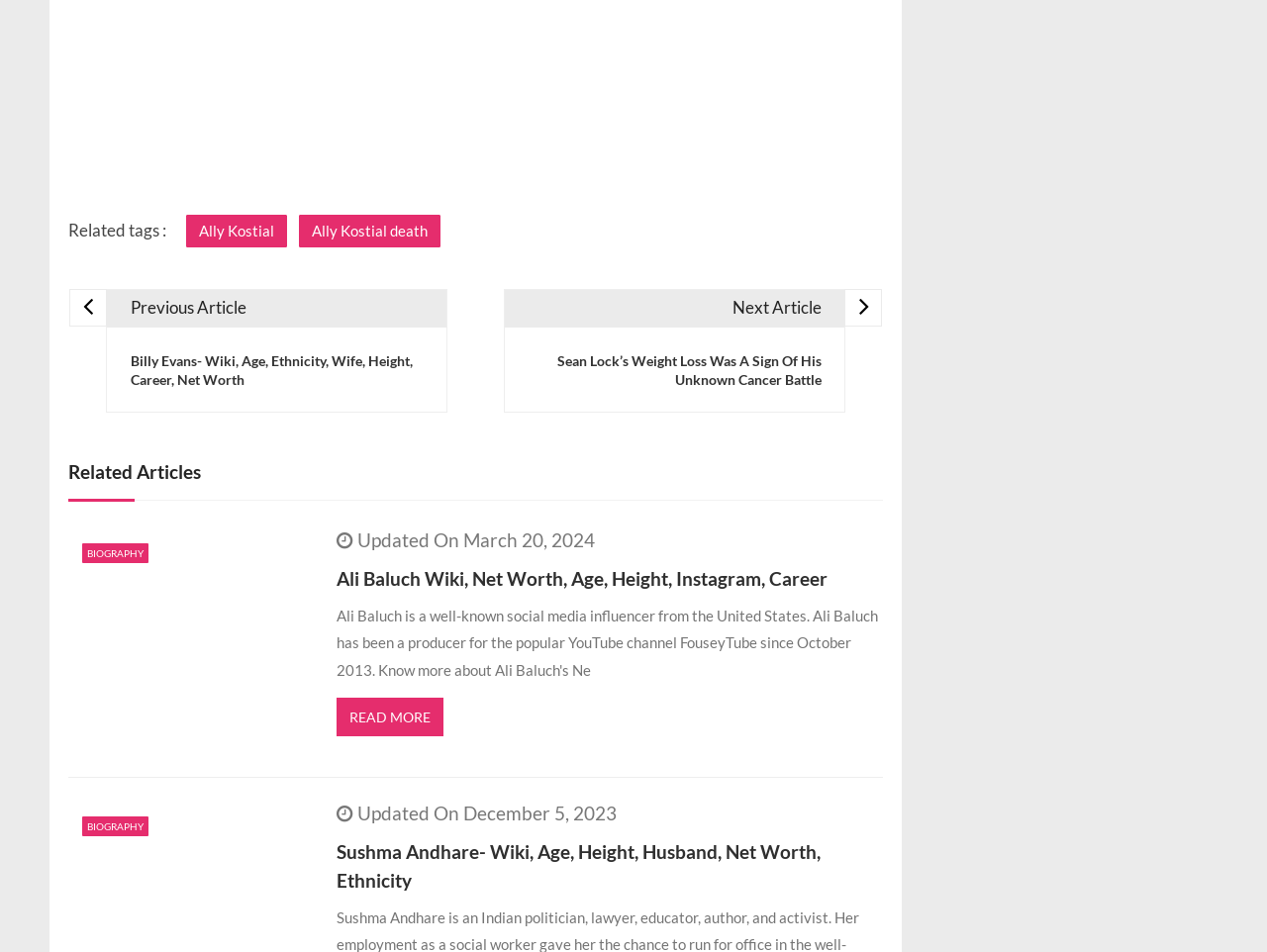What is the update date of the 'Ali Baluch' article?
Provide a detailed answer to the question using information from the image.

I looked at the 'Ali Baluch' article section and found the 'Updated On March 20, 2024' text, which indicates the update date of the article.